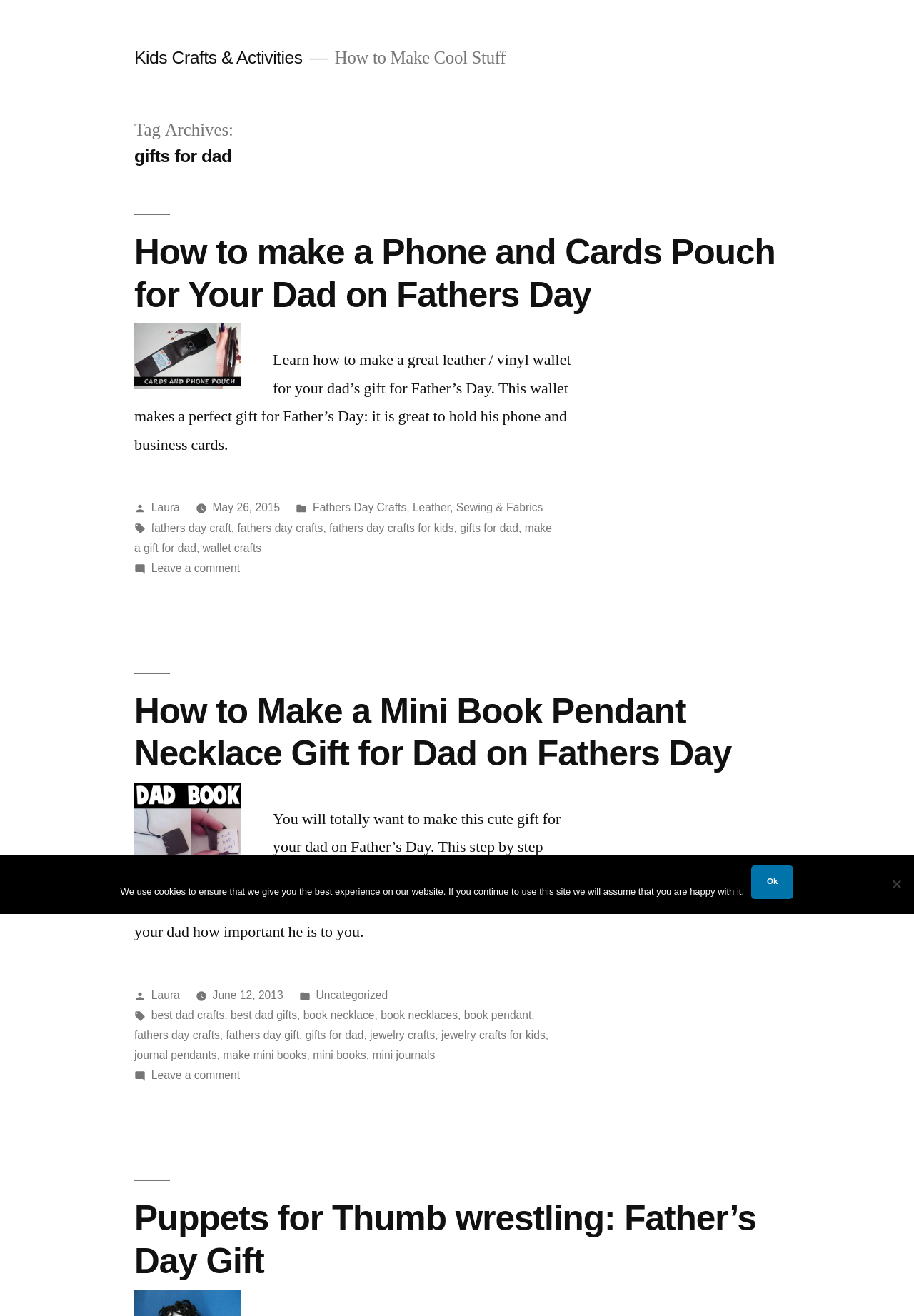Please identify the bounding box coordinates of the element I should click to complete this instruction: 'Leave a comment on 'How to make a Phone and Cards Pouch for Your Dad on Fathers Day''. The coordinates should be given as four float numbers between 0 and 1, like this: [left, top, right, bottom].

[0.165, 0.427, 0.263, 0.436]